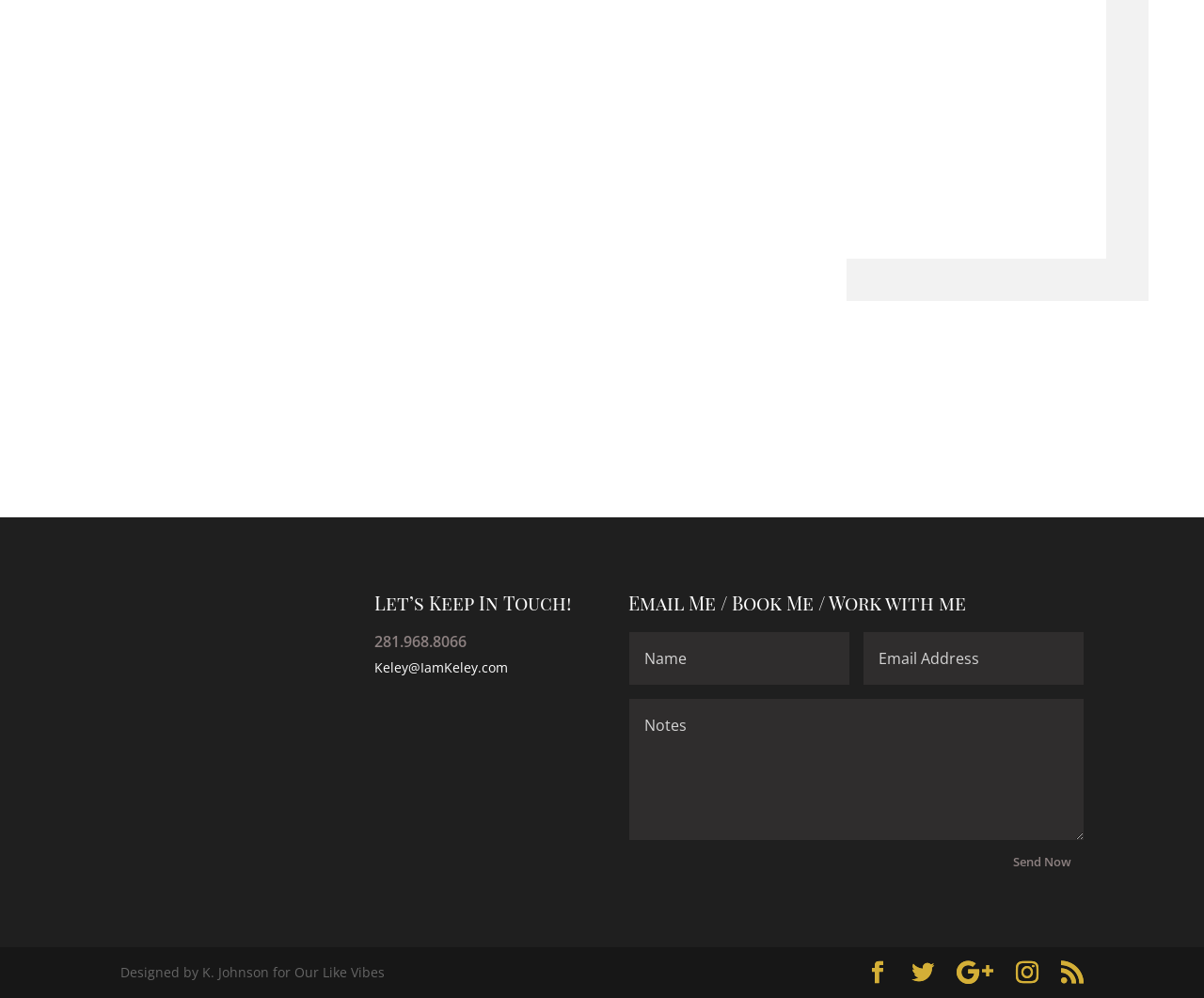How many textboxes are there to input information?
Provide a concise answer using a single word or phrase based on the image.

3